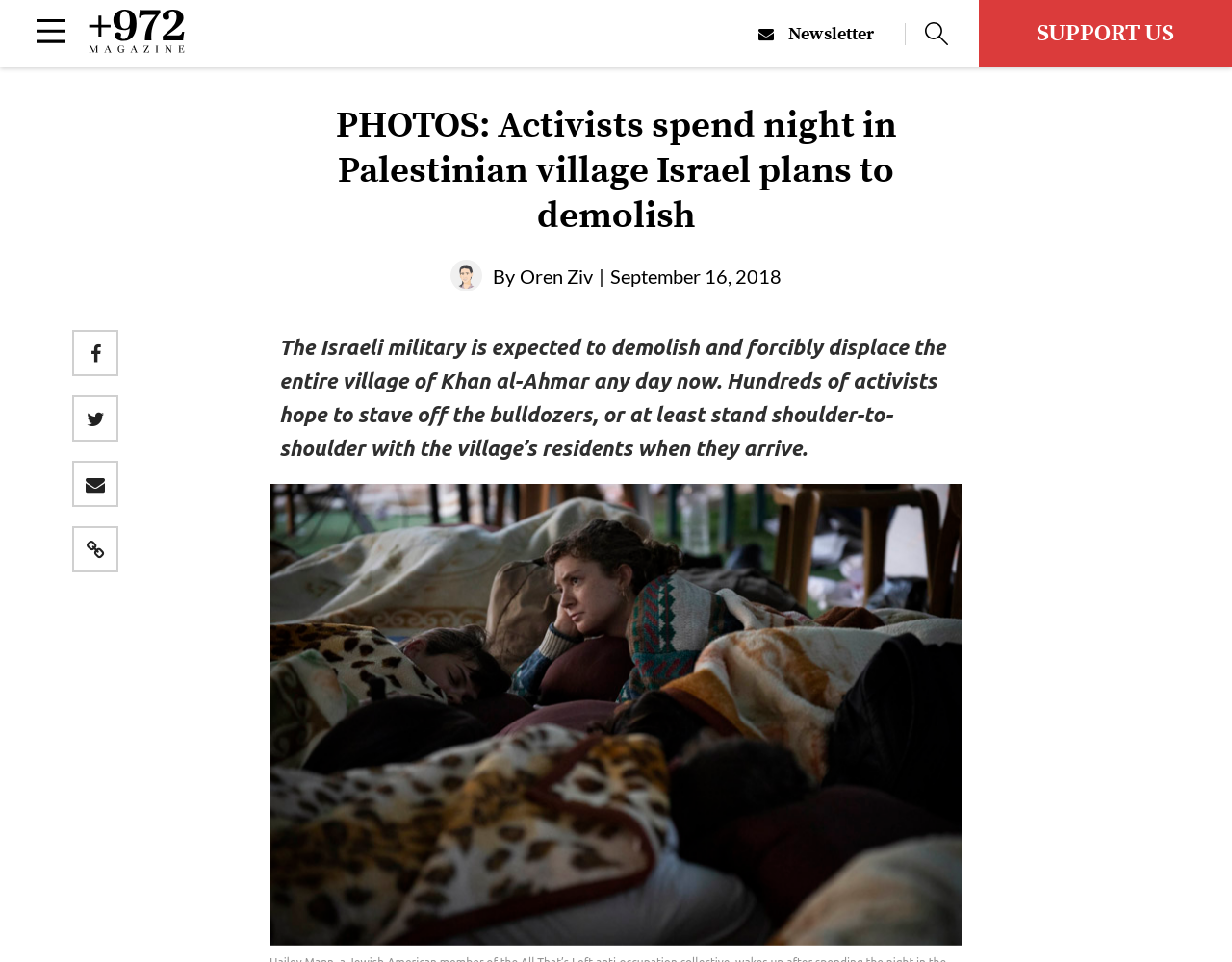Answer the question using only a single word or phrase: 
What is the organization mentioned in the article?

All That's Left